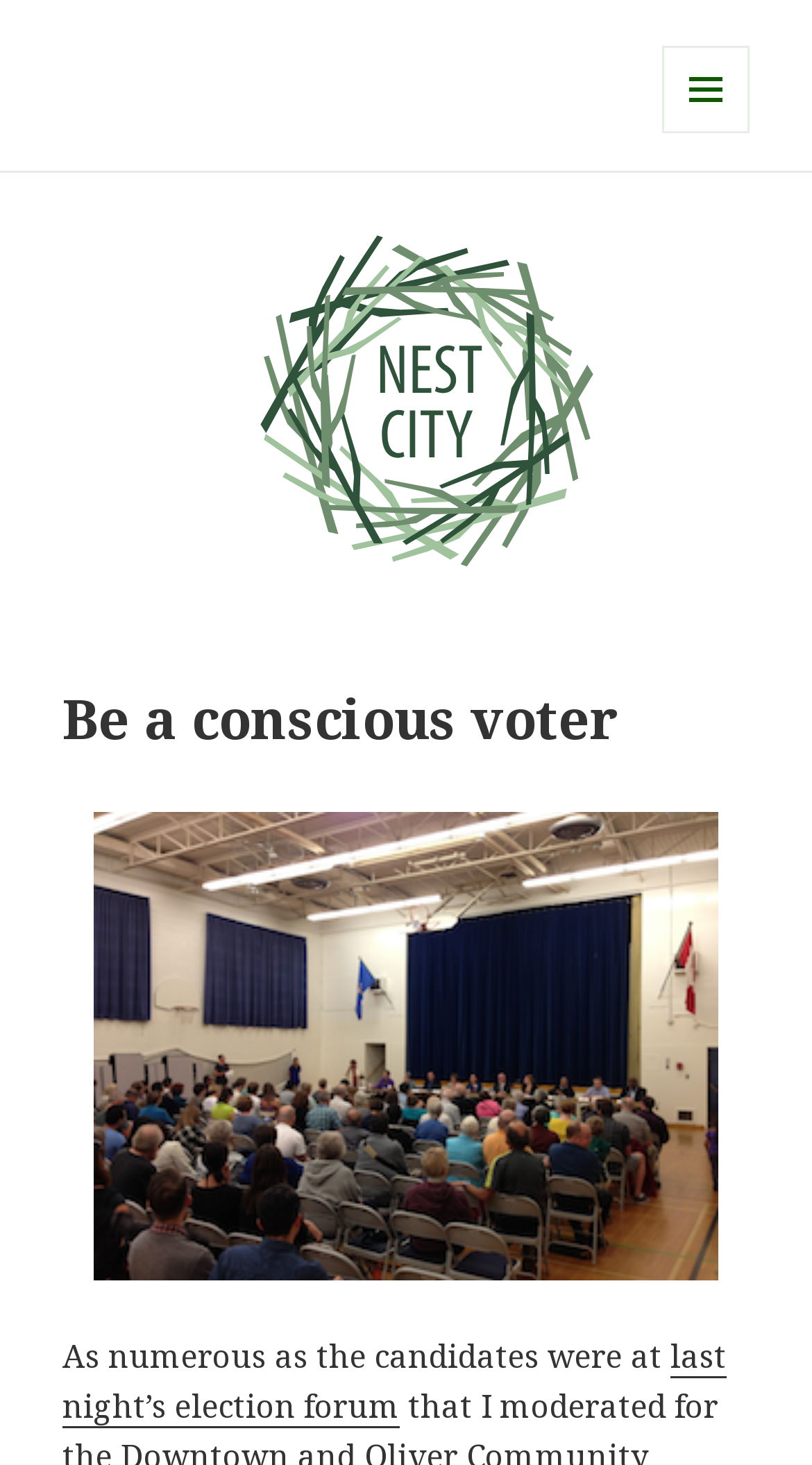Using the image as a reference, answer the following question in as much detail as possible:
Is the menu button expanded?

The menu button has an attribute 'expanded: False', which indicates that it is not expanded.